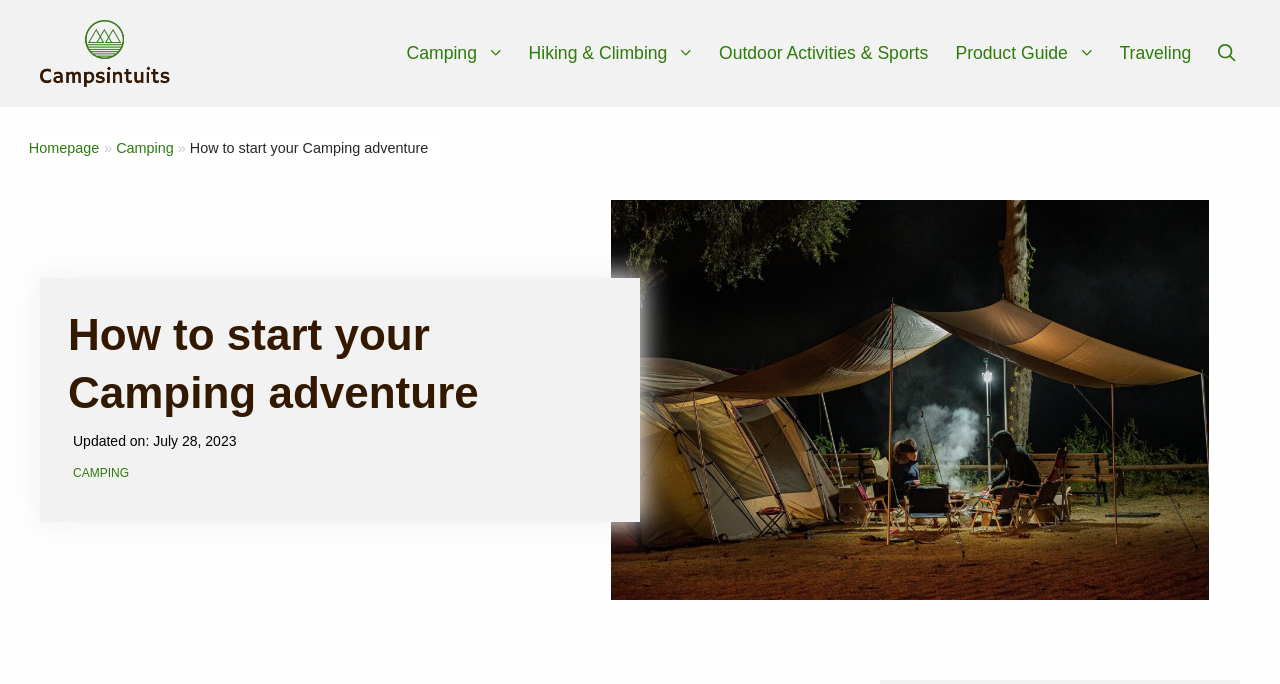Locate the bounding box coordinates of the area to click to fulfill this instruction: "search for something". The bounding box should be presented as four float numbers between 0 and 1, in the order [left, top, right, bottom].

[0.949, 0.032, 0.969, 0.124]